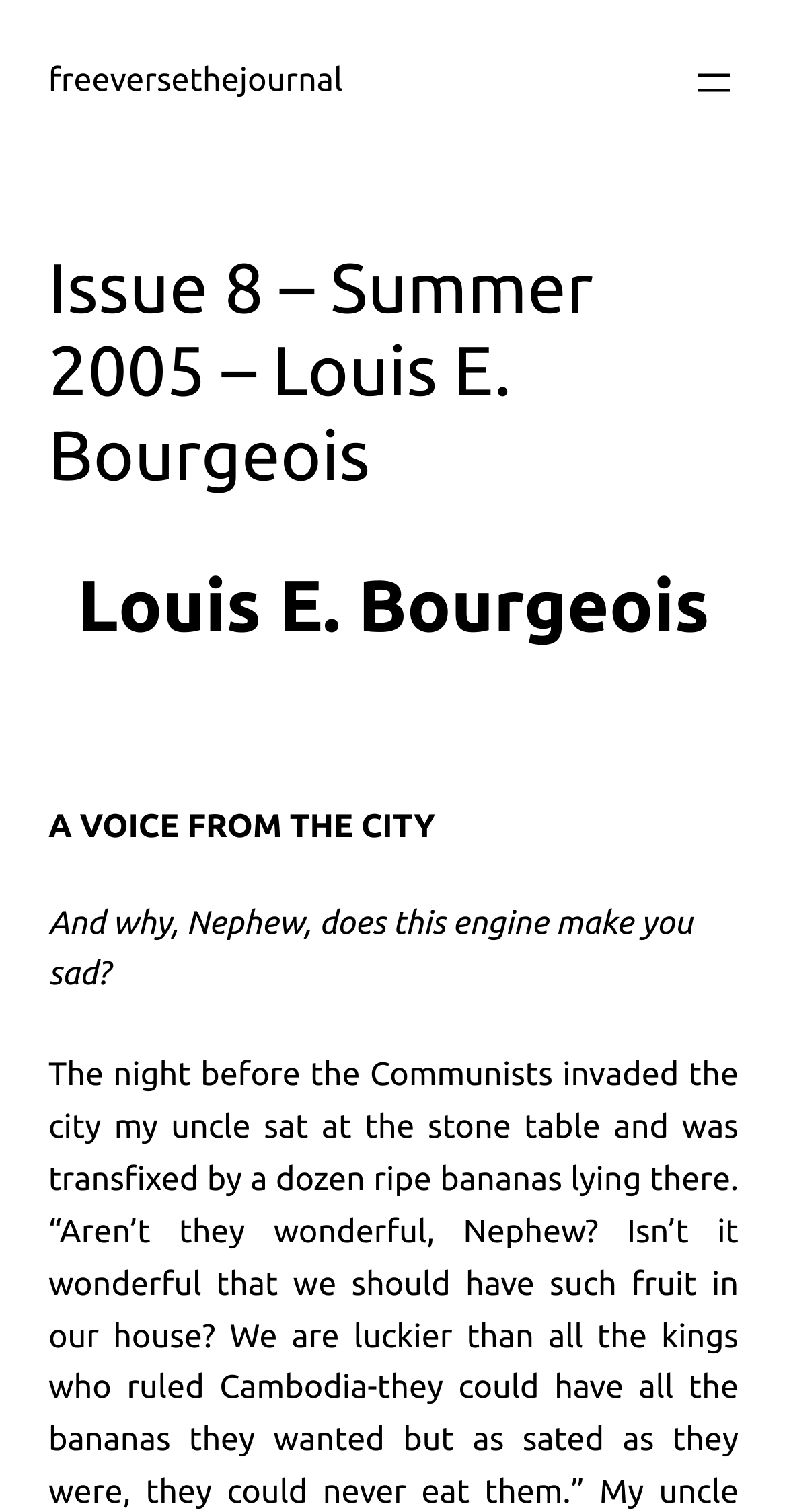Find the bounding box coordinates for the HTML element specified by: "aria-label="Open menu"".

[0.877, 0.038, 0.938, 0.07]